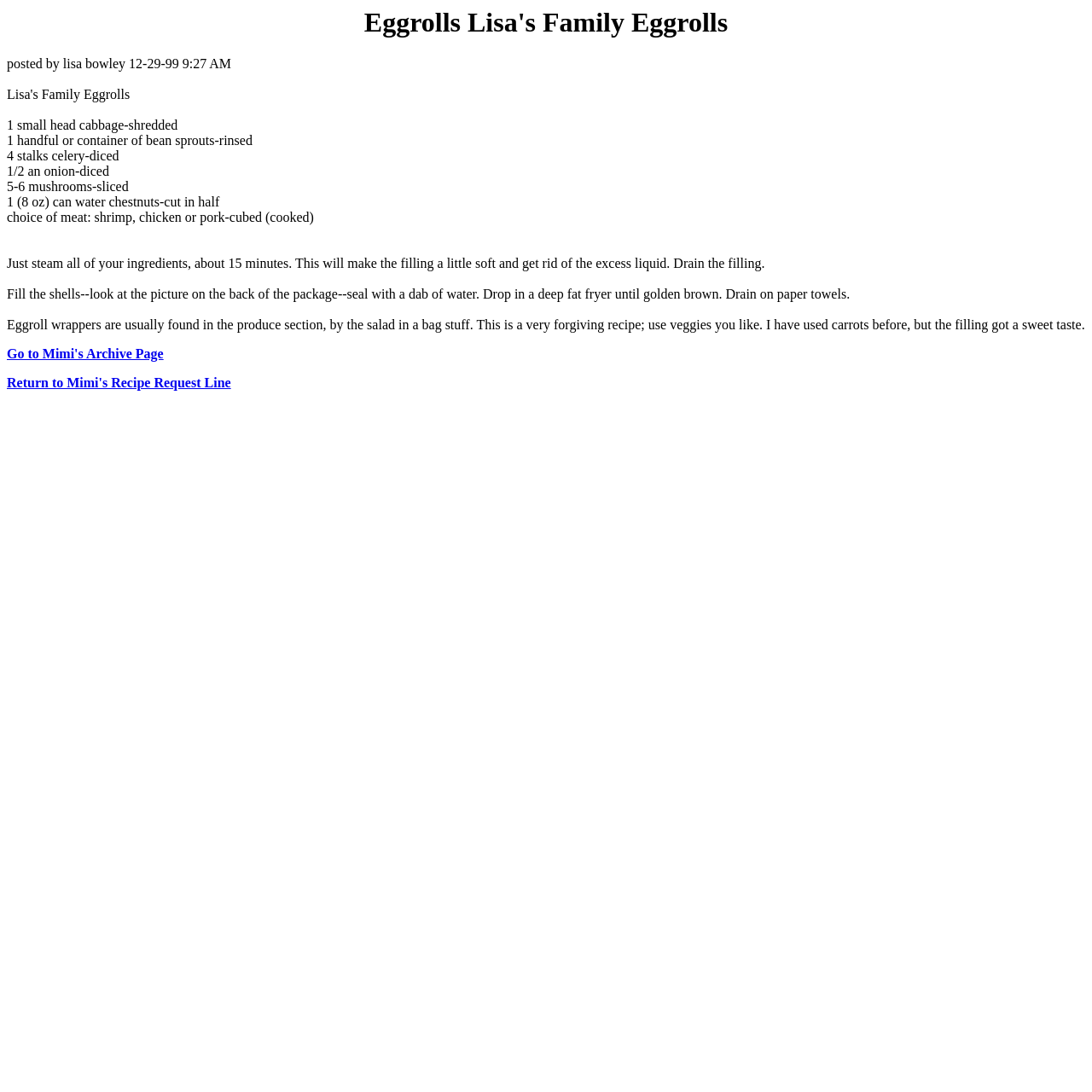Please examine the image and provide a detailed answer to the question: How long do you steam the ingredients?

According to the instructions on the webpage, you need to steam all the ingredients for about 15 minutes to make the filling soft and get rid of excess liquid.